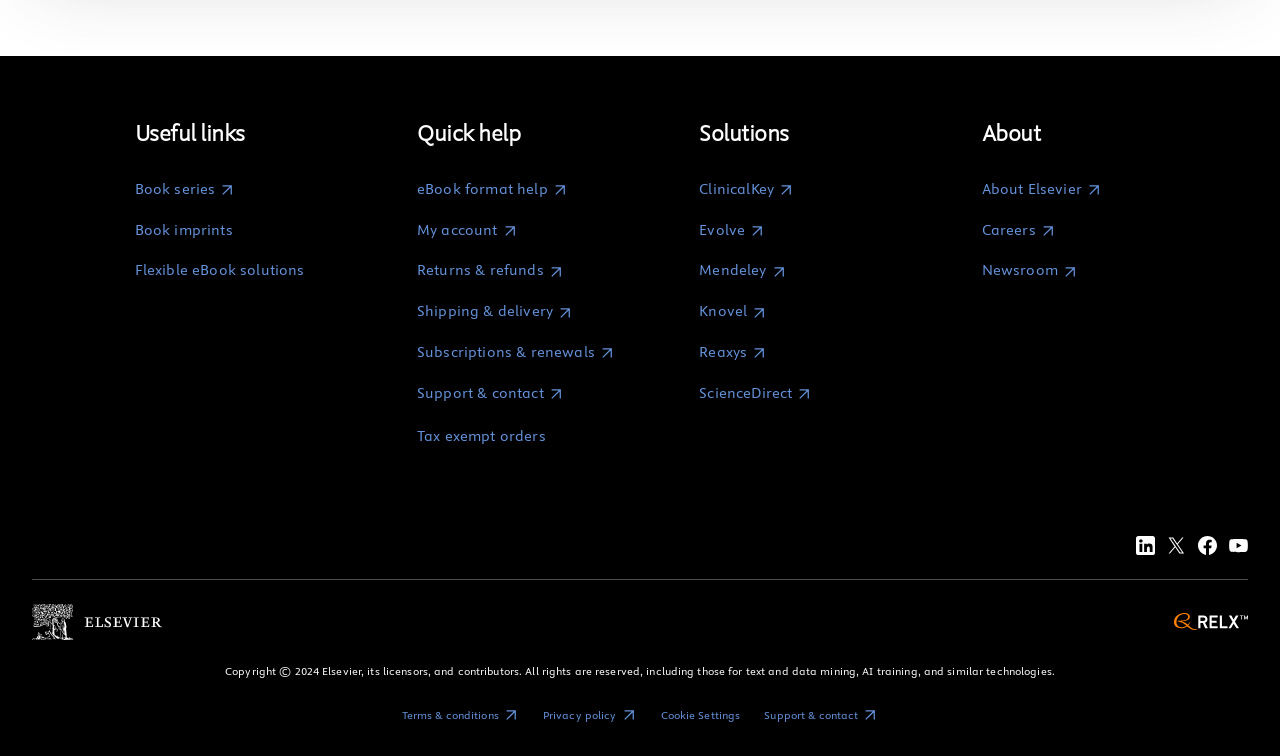Determine the bounding box coordinates of the UI element described by: "ringlingdocents.org".

None